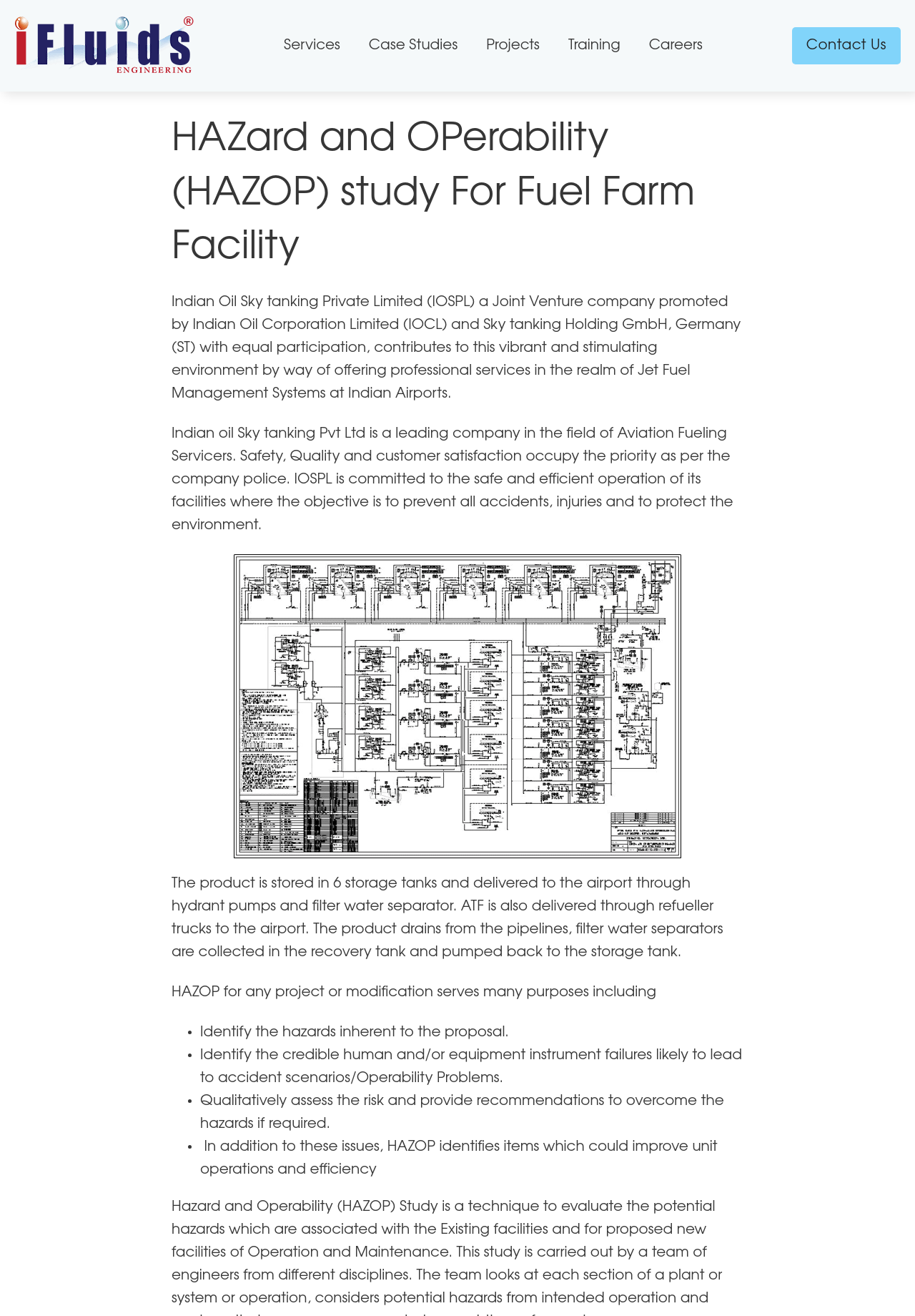How many storage tanks are used to store the product?
Examine the image and provide an in-depth answer to the question.

The webpage mentions that 'The product is stored in 6 storage tanks and delivered to the airport through hydrant pumps and filter water separator.'